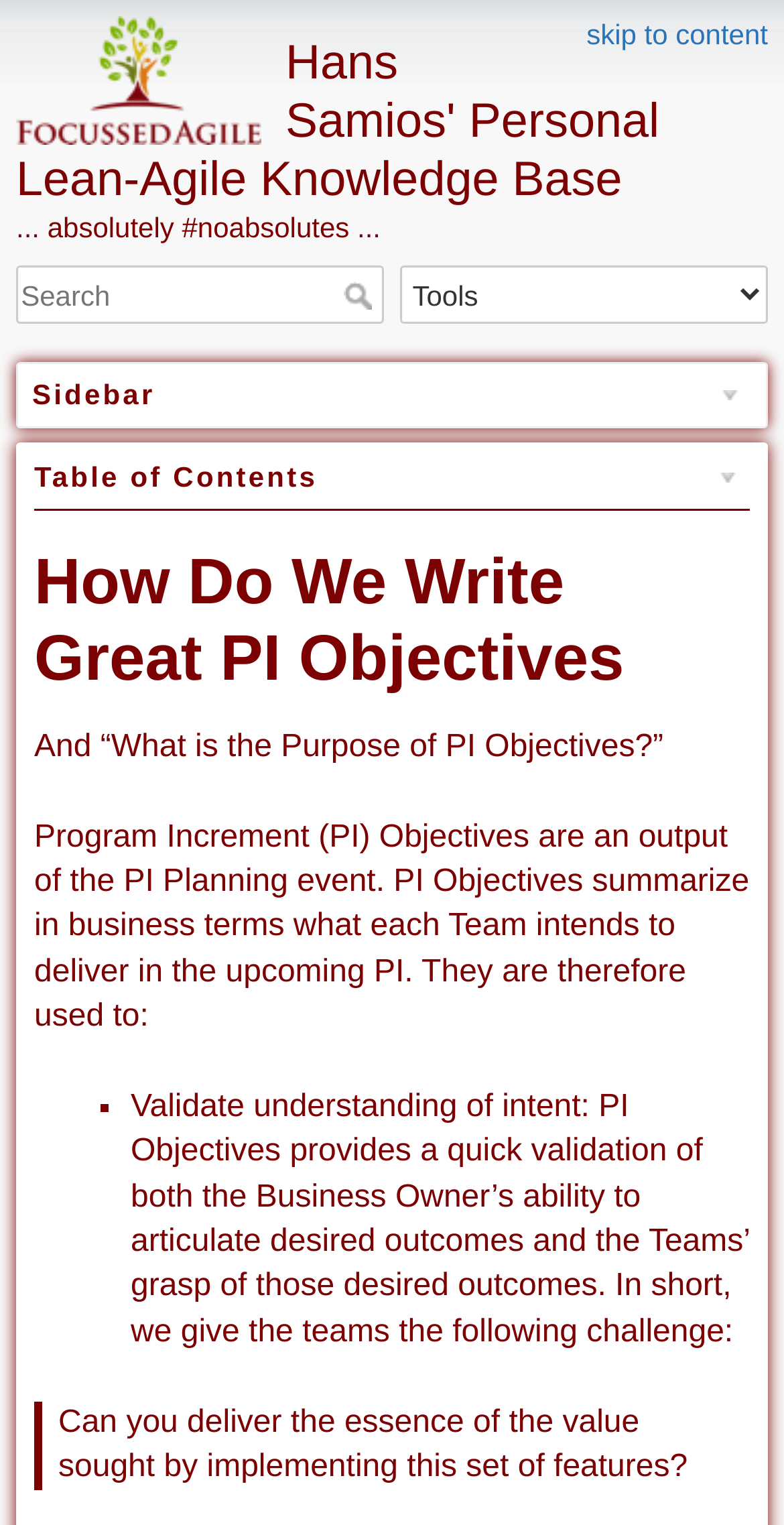Predict the bounding box of the UI element based on the description: "parent_node: Search name="q" placeholder="Search" title="[F]"". The coordinates should be four float numbers between 0 and 1, formatted as [left, top, right, bottom].

[0.021, 0.174, 0.49, 0.213]